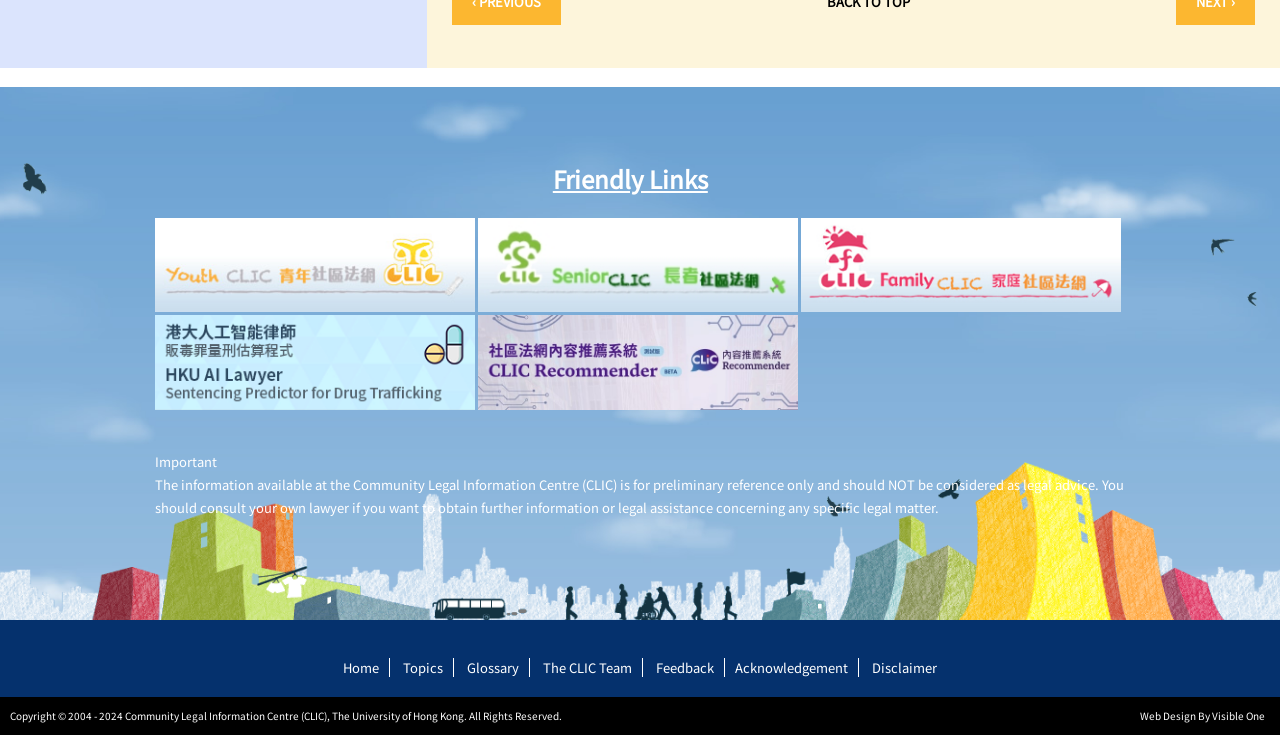What is the topic of the first link on the webpage?
We need a detailed and meticulous answer to the question.

The first link on the webpage is 'B. Remuneration', which suggests that the topic of this link is related to remuneration or payment.